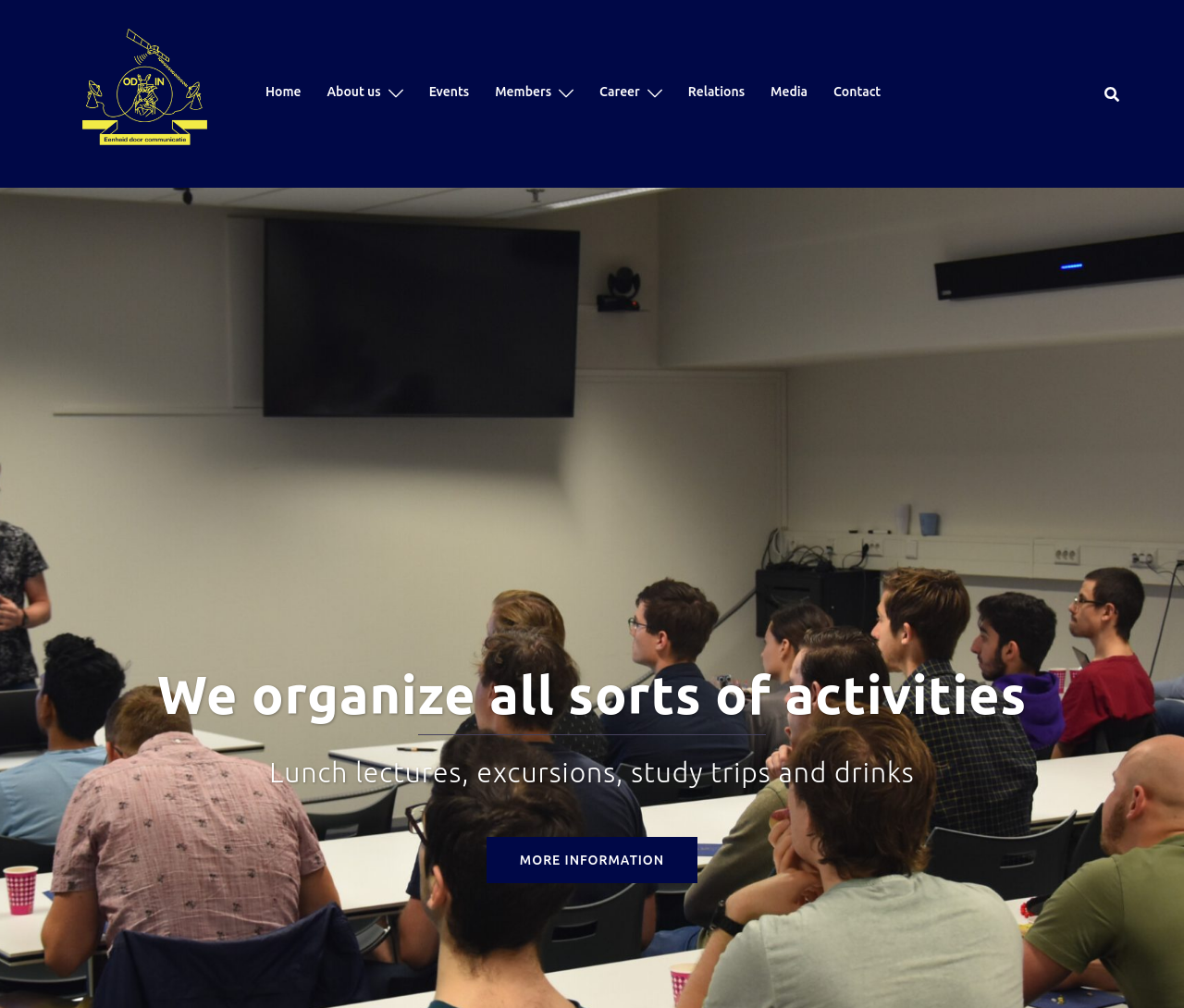Provide a short answer to the following question with just one word or phrase: What are the types of activities organized by ODIN?

Lunch lectures, excursions, study trips and drinks